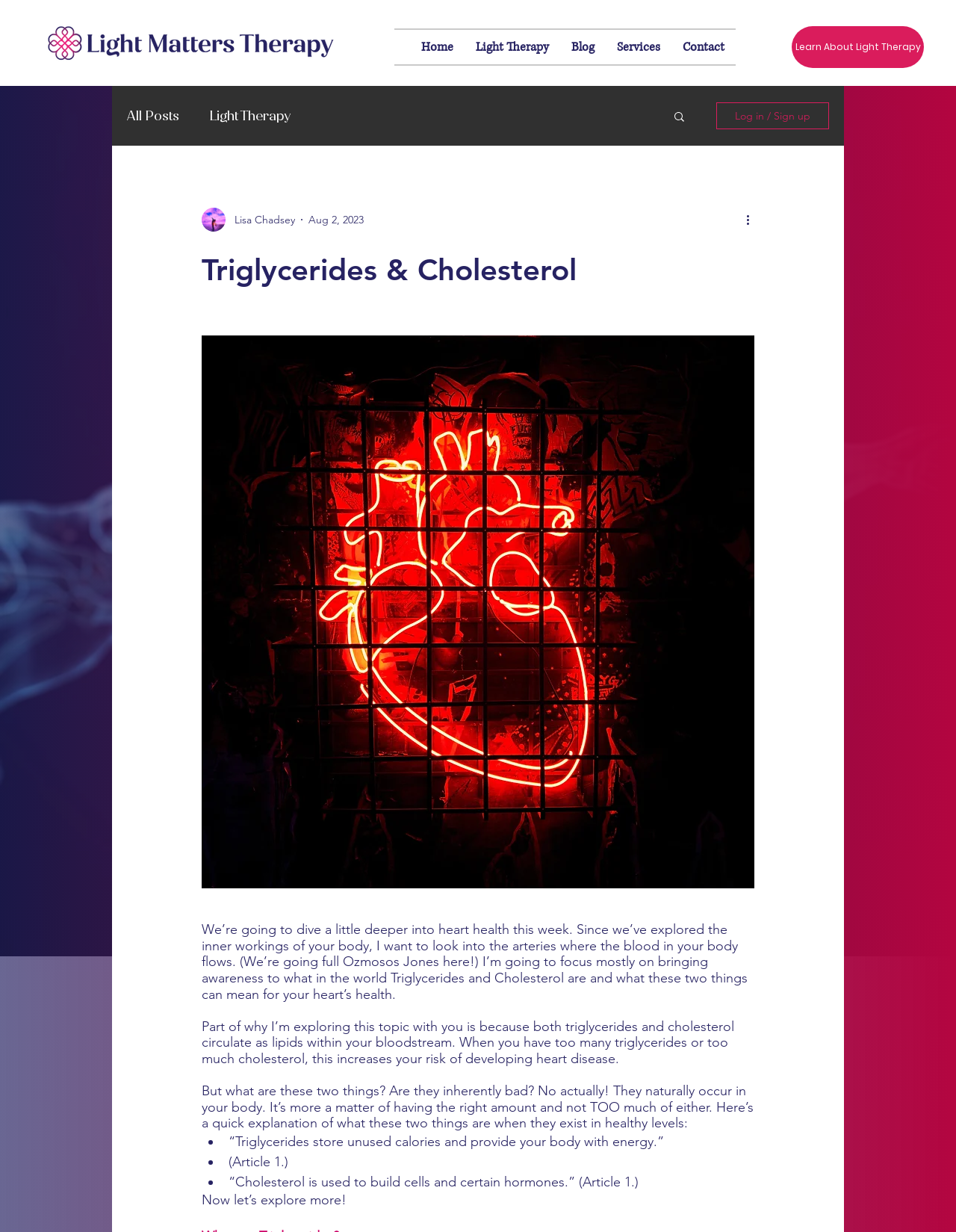Please provide the main heading of the webpage content.

Triglycerides & Cholesterol